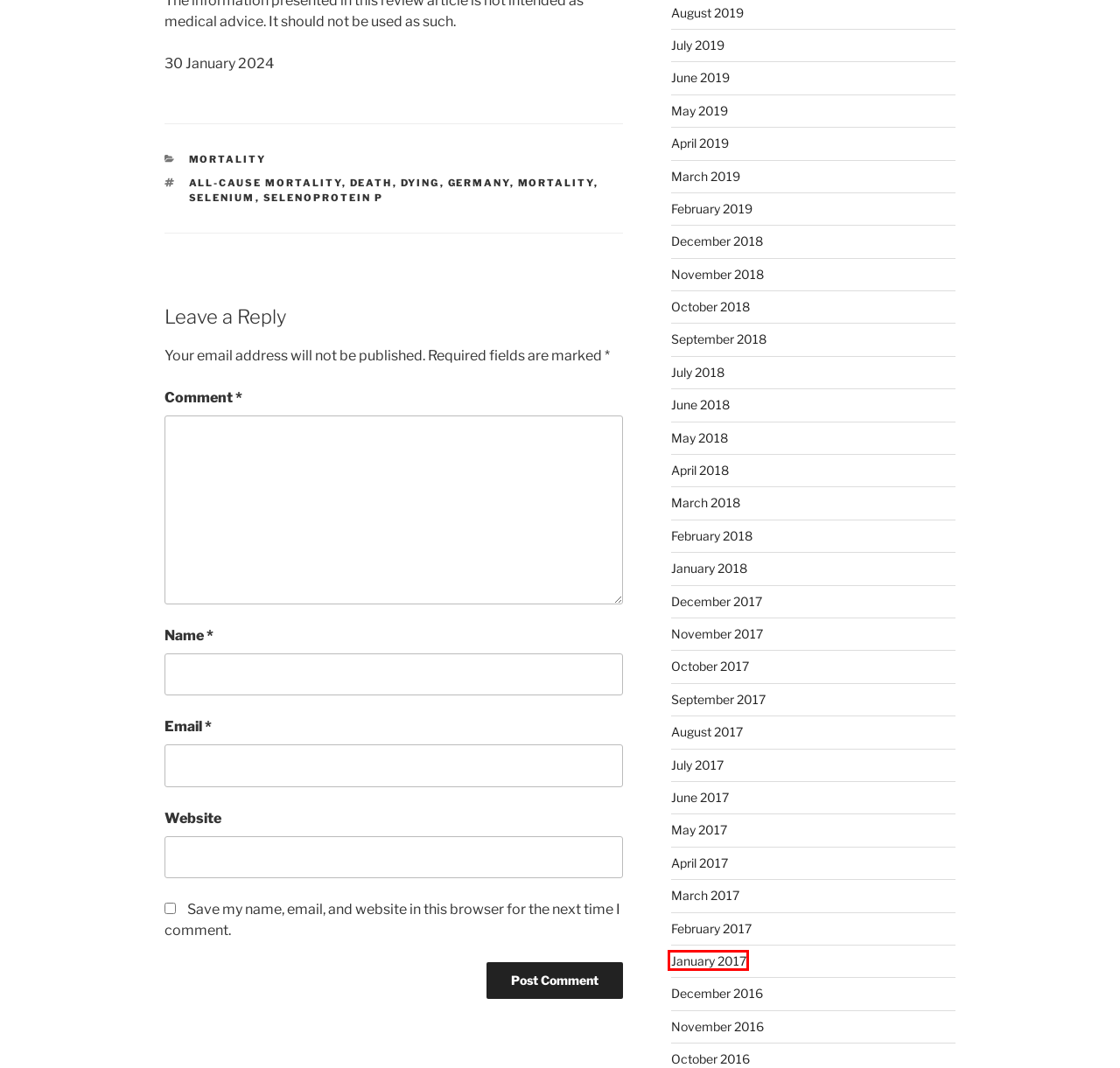A screenshot of a webpage is given with a red bounding box around a UI element. Choose the description that best matches the new webpage shown after clicking the element within the red bounding box. Here are the candidates:
A. September 2018 - Seleniumfacts.com
B. Selenium Archives - Seleniumfacts.com
C. November 2017 - Seleniumfacts.com
D. Dying Archives - Seleniumfacts.com
E. January 2017 - Seleniumfacts.com
F. July 2019 - Seleniumfacts.com
G. February 2019 - Seleniumfacts.com
H. December 2017 - Seleniumfacts.com

E